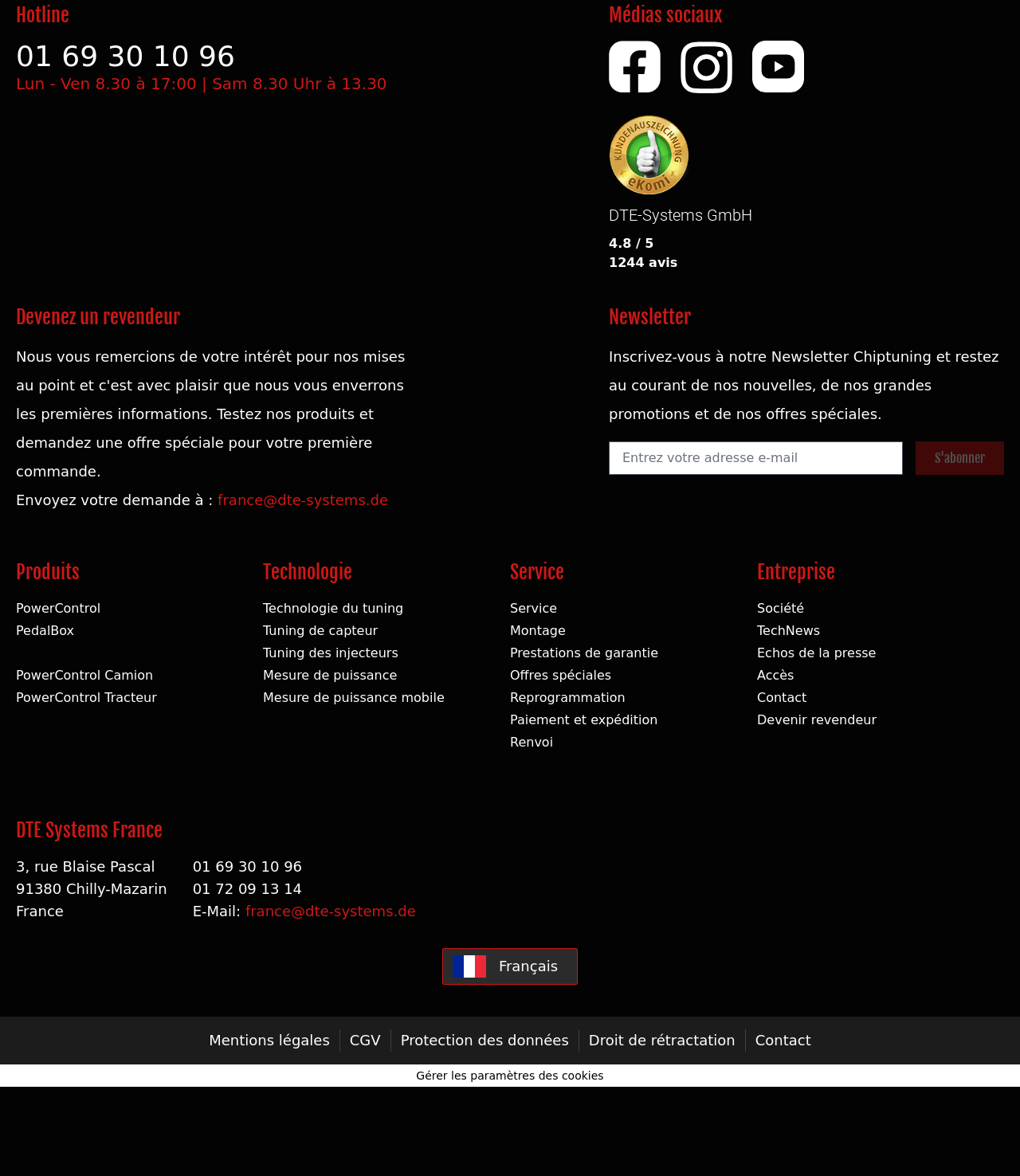Extract the bounding box coordinates for the UI element described as: "SEO WhatsApp Group Links".

None